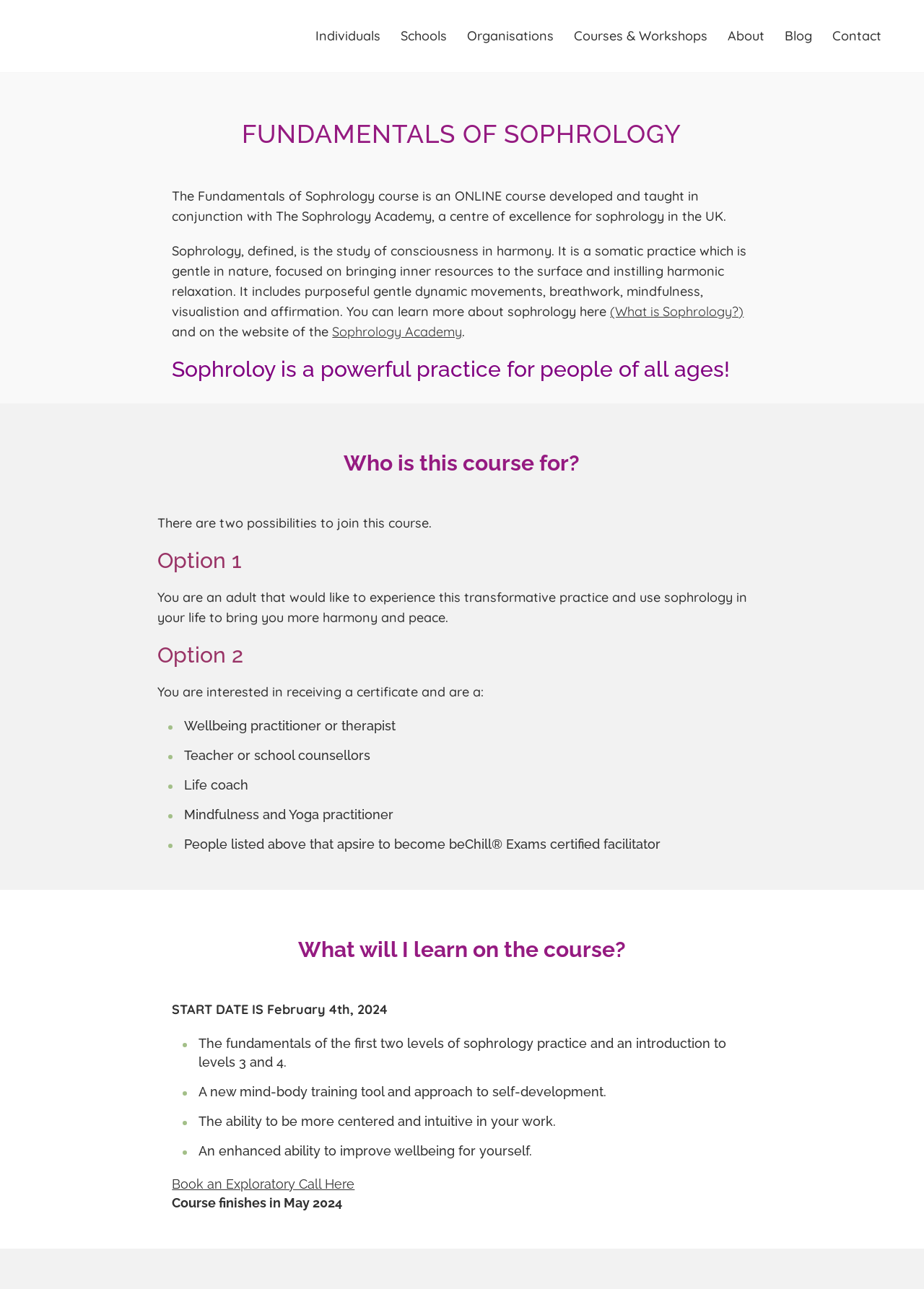What will I learn on the course?
Carefully examine the image and provide a detailed answer to the question.

According to the webpage, on the course, you will learn the fundamentals of the first two levels of Sophrology practice and an introduction to levels 3 and 4. You will also learn a new mind-body training tool and approach to self-development, and gain the ability to be more centered and intuitive in your work, and improve wellbeing for yourself.